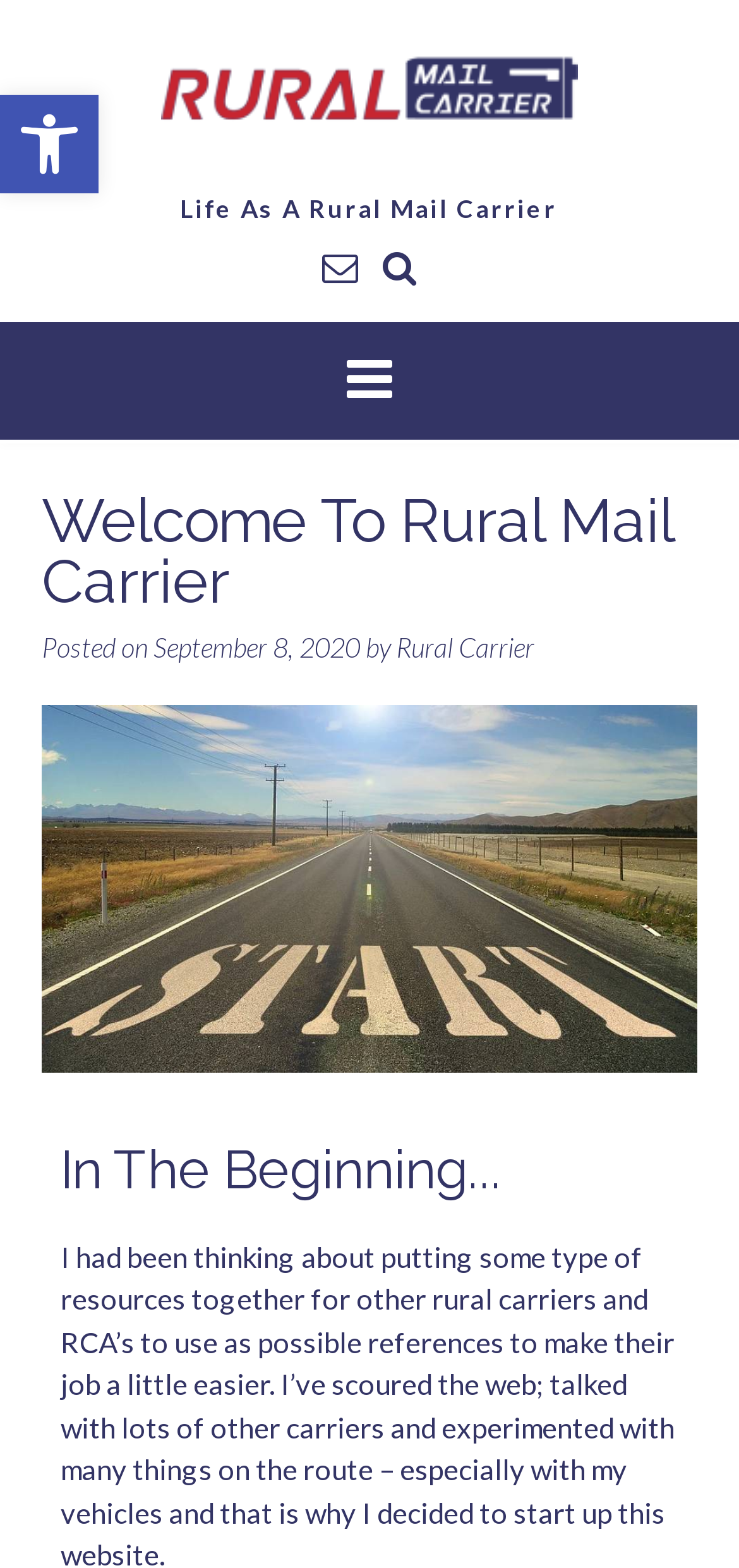Illustrate the webpage thoroughly, mentioning all important details.

The webpage is about a rural mail carrier's resources and experiences. At the top left, there is a link to open the toolbar accessibility tools, accompanied by a small image. Next to it, there is a long link with keywords related to rural mail carriers, USPS, and mail services, which is also accompanied by a larger image. 

Below these elements, there is a heading that reads "Life As A Rural Mail Carrier". On the right side of the page, there are two links with icons, possibly for social media or sharing purposes. 

The main content of the page starts with a heading that says "Welcome To Rural Mail Carrier", followed by a posted date, "September 8, 2020", and the author's name, "Rural Carrier". Below this section, there is a large image that seems to be related to rural mail carriers. 

Further down the page, there is a heading that reads "In The Beginning...", which likely starts the main article or content of the page. Overall, the page appears to be a personal blog or resource page for rural mail carriers, with a focus on sharing experiences and tips.